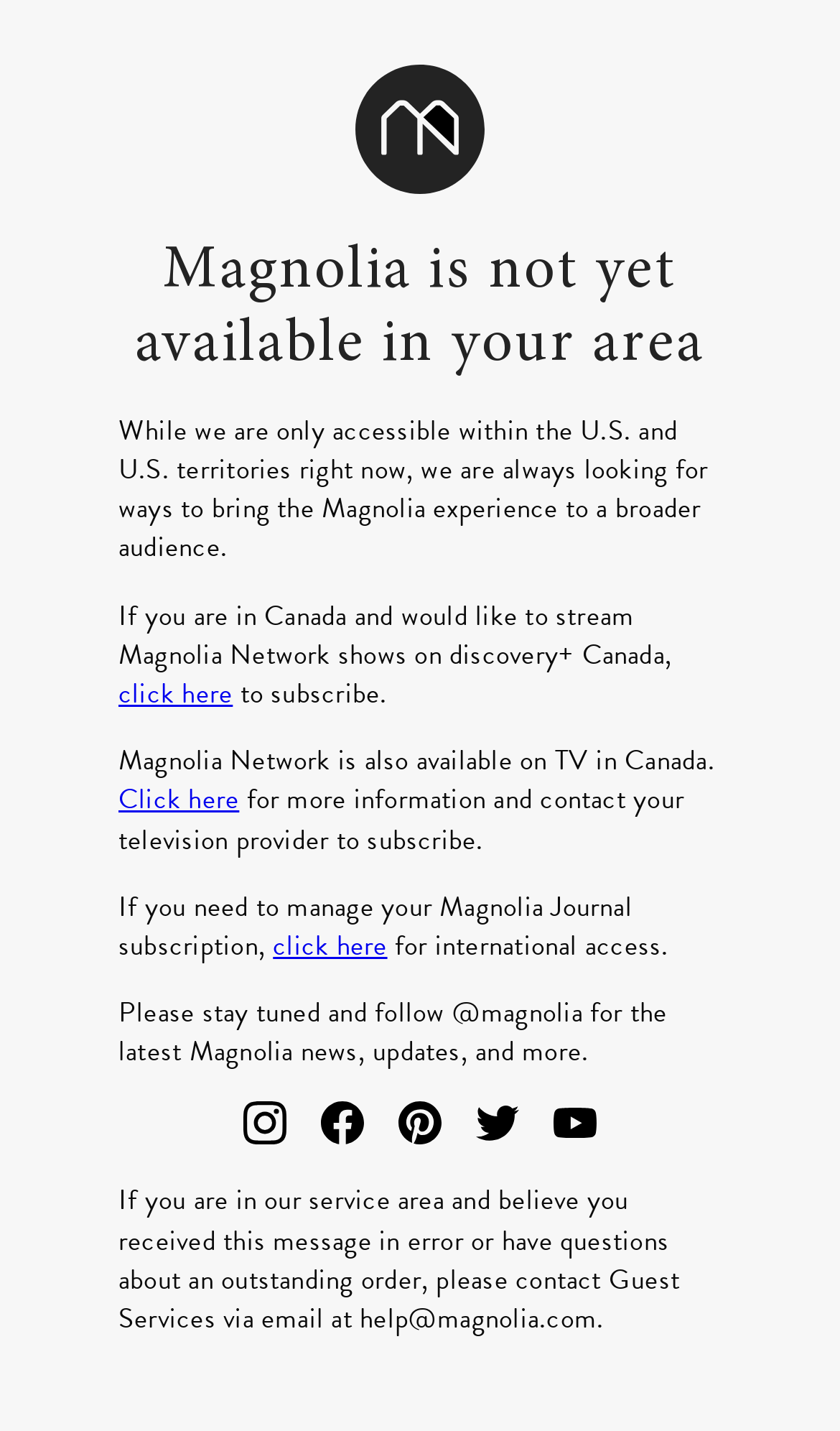Predict the bounding box for the UI component with the following description: "Instagram".

[0.274, 0.769, 0.356, 0.806]